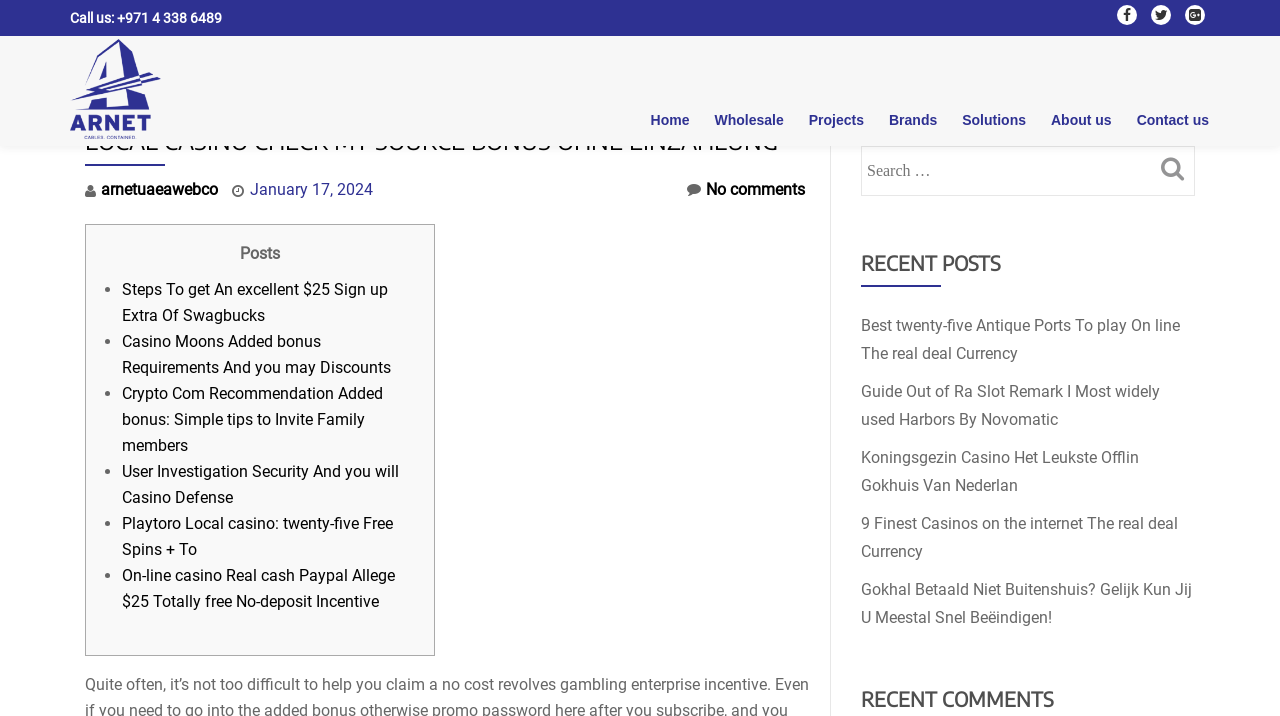Extract the bounding box coordinates for the UI element described as: "arnetuaeawebco".

[0.079, 0.251, 0.17, 0.278]